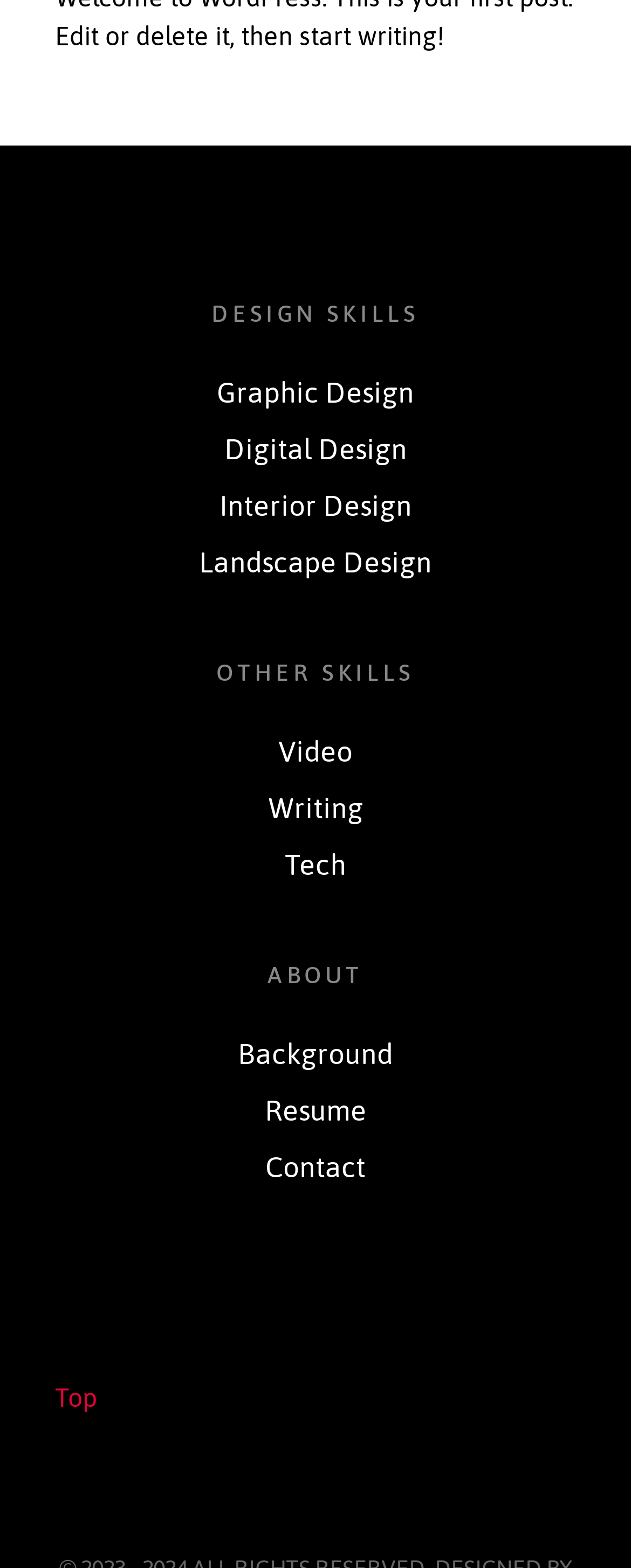Can you find the bounding box coordinates of the area I should click to execute the following instruction: "Go to top of the page"?

[0.087, 0.882, 0.154, 0.901]